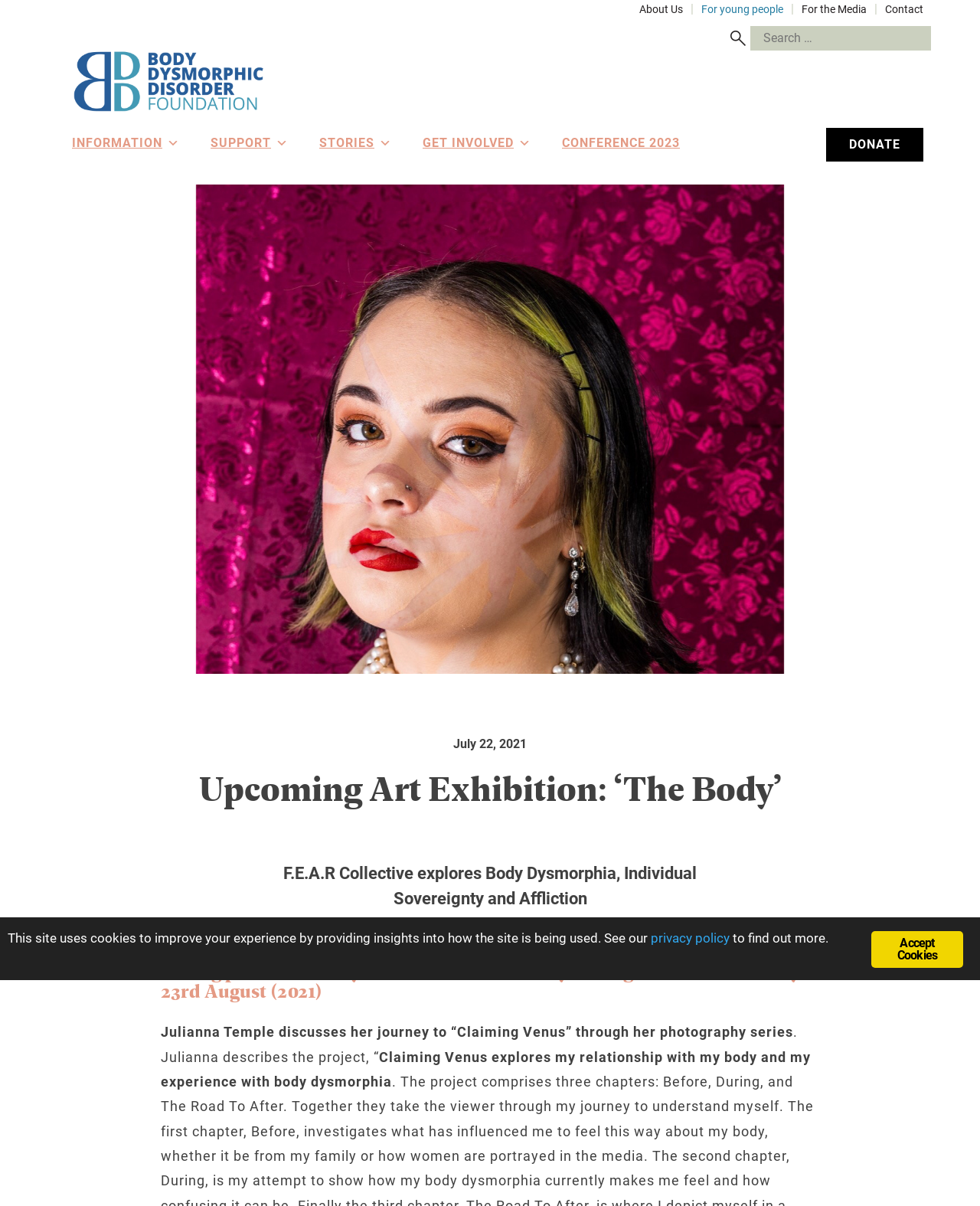Given the description: "Close search", determine the bounding box coordinates of the UI element. The coordinates should be formatted as four float numbers between 0 and 1, [left, top, right, bottom].

None